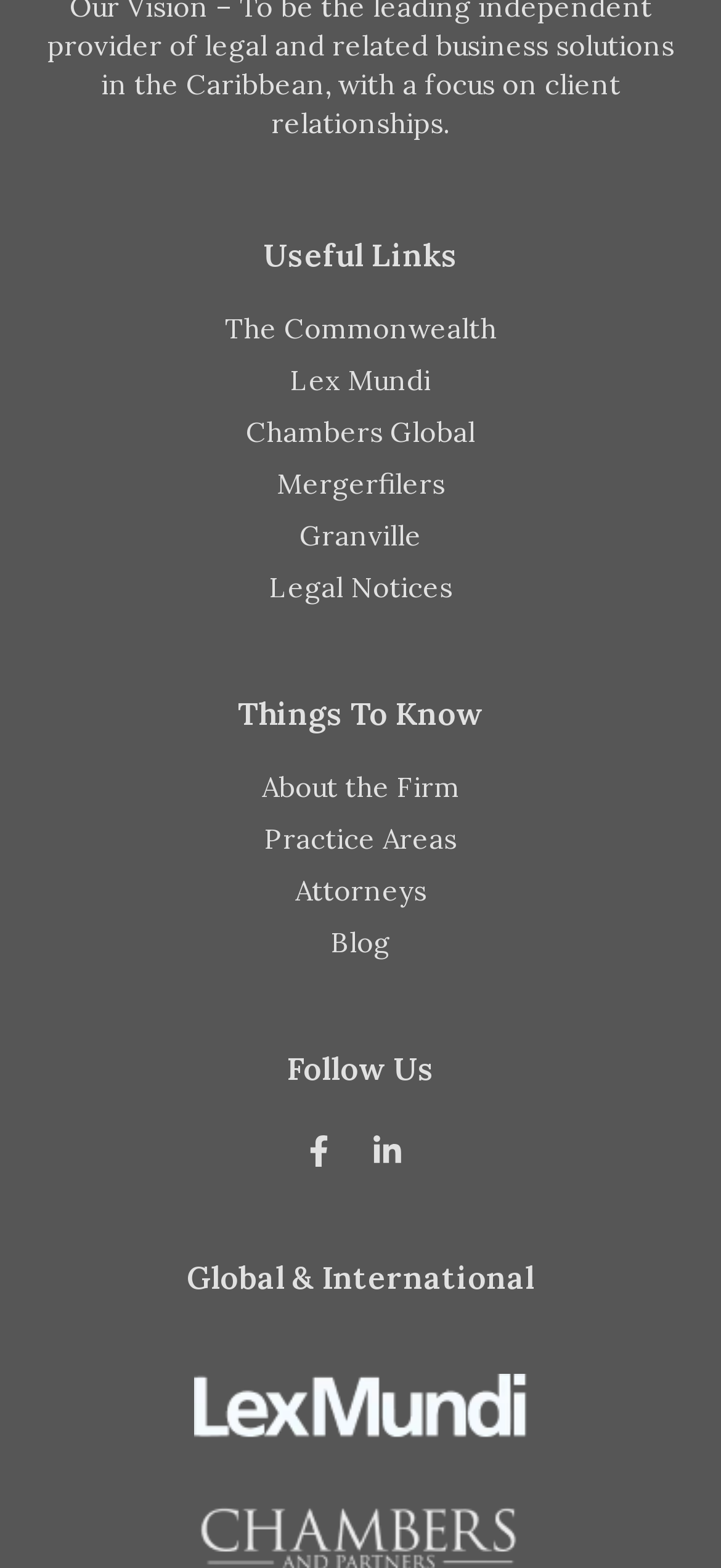Determine the bounding box coordinates of the region to click in order to accomplish the following instruction: "Click on The Commonwealth link". Provide the coordinates as four float numbers between 0 and 1, specifically [left, top, right, bottom].

[0.064, 0.196, 0.936, 0.224]